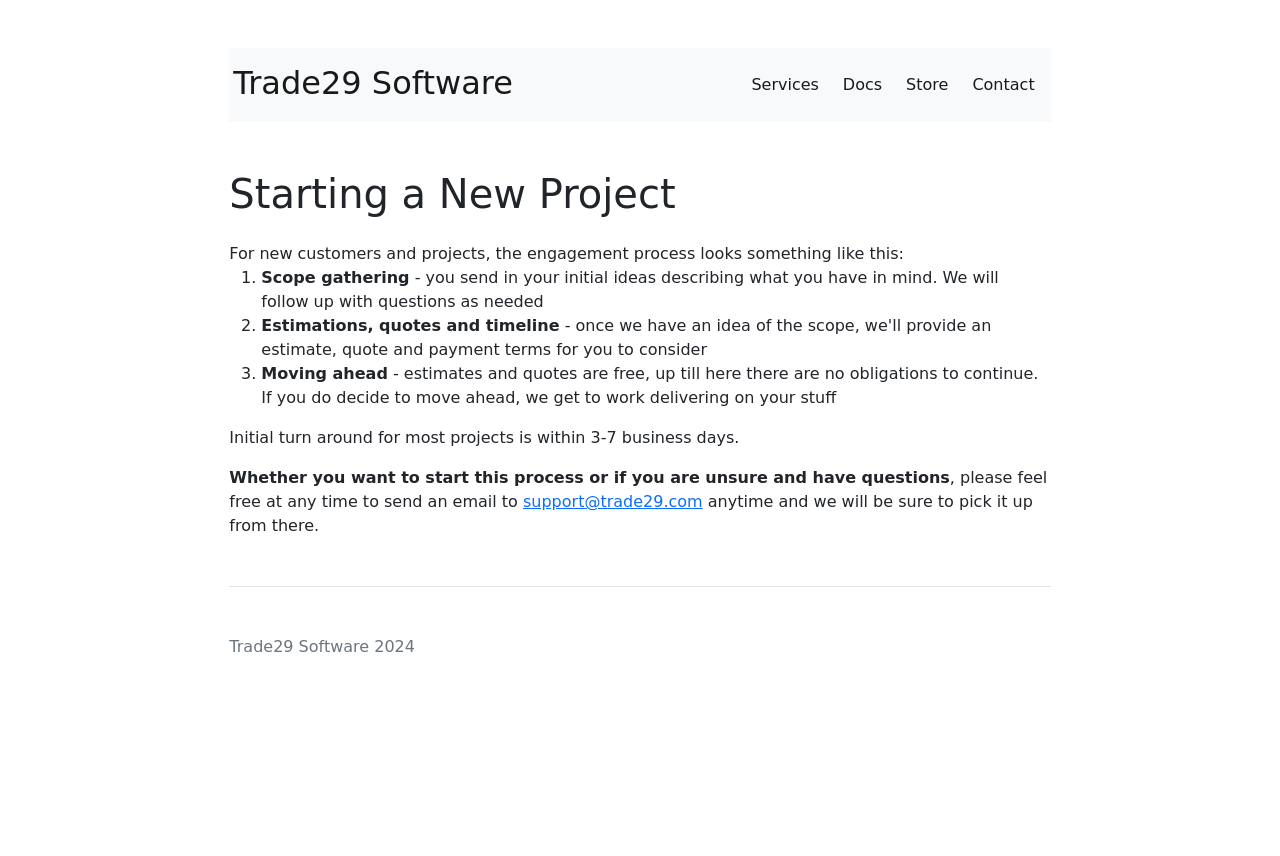Please provide a comprehensive answer to the question below using the information from the image: What is the company's name?

The company's name, Trade29 Software, is mentioned in the heading of the webpage and is also present in the footer section, indicating that it is the company's website.